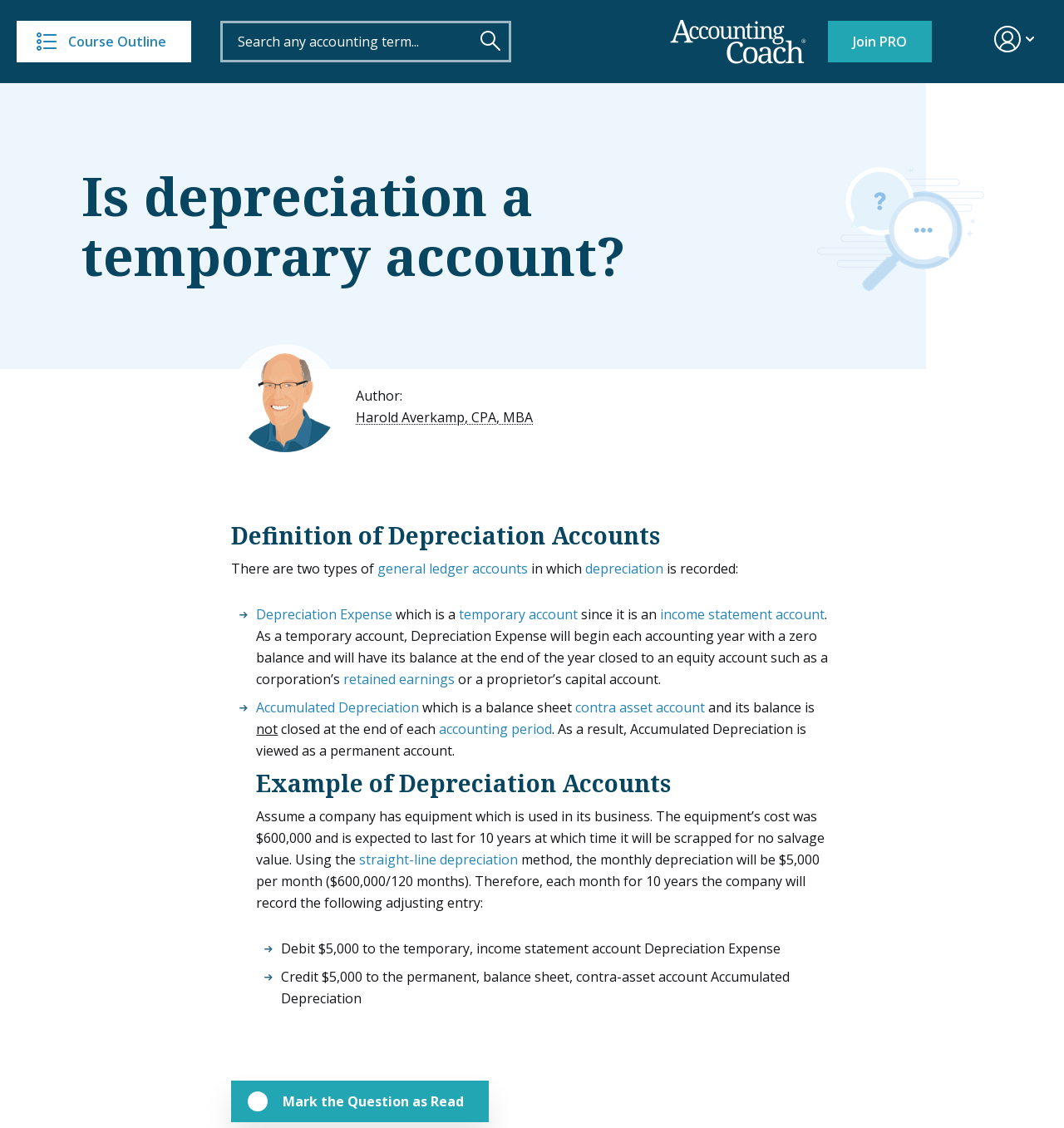Answer the following in one word or a short phrase: 
What is the author of this article?

Harold Averkamp, CPA, MBA